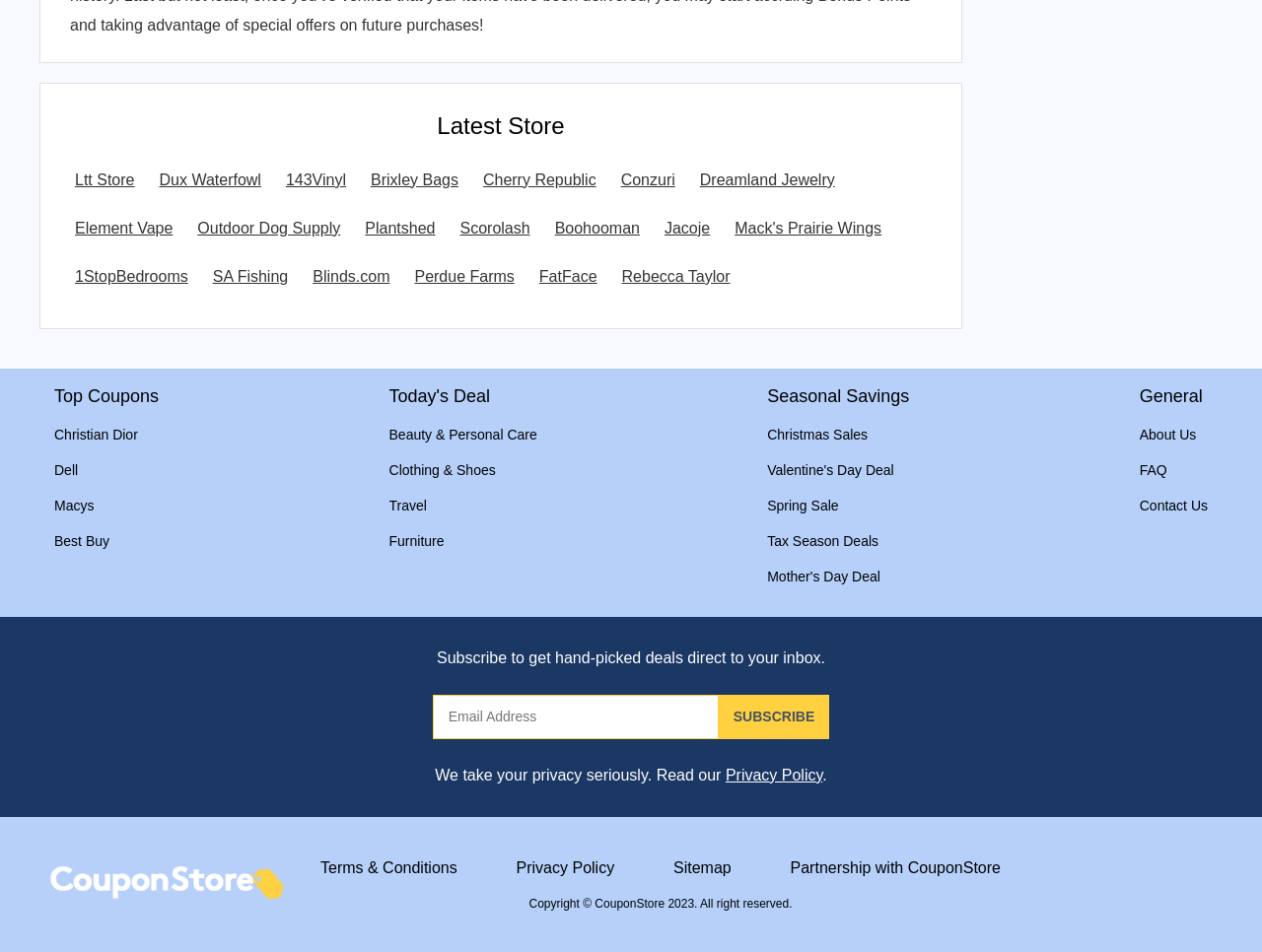Provide the bounding box coordinates of the HTML element described by the text: "Valentine's Day Deal".

[0.608, 0.576, 0.721, 0.598]